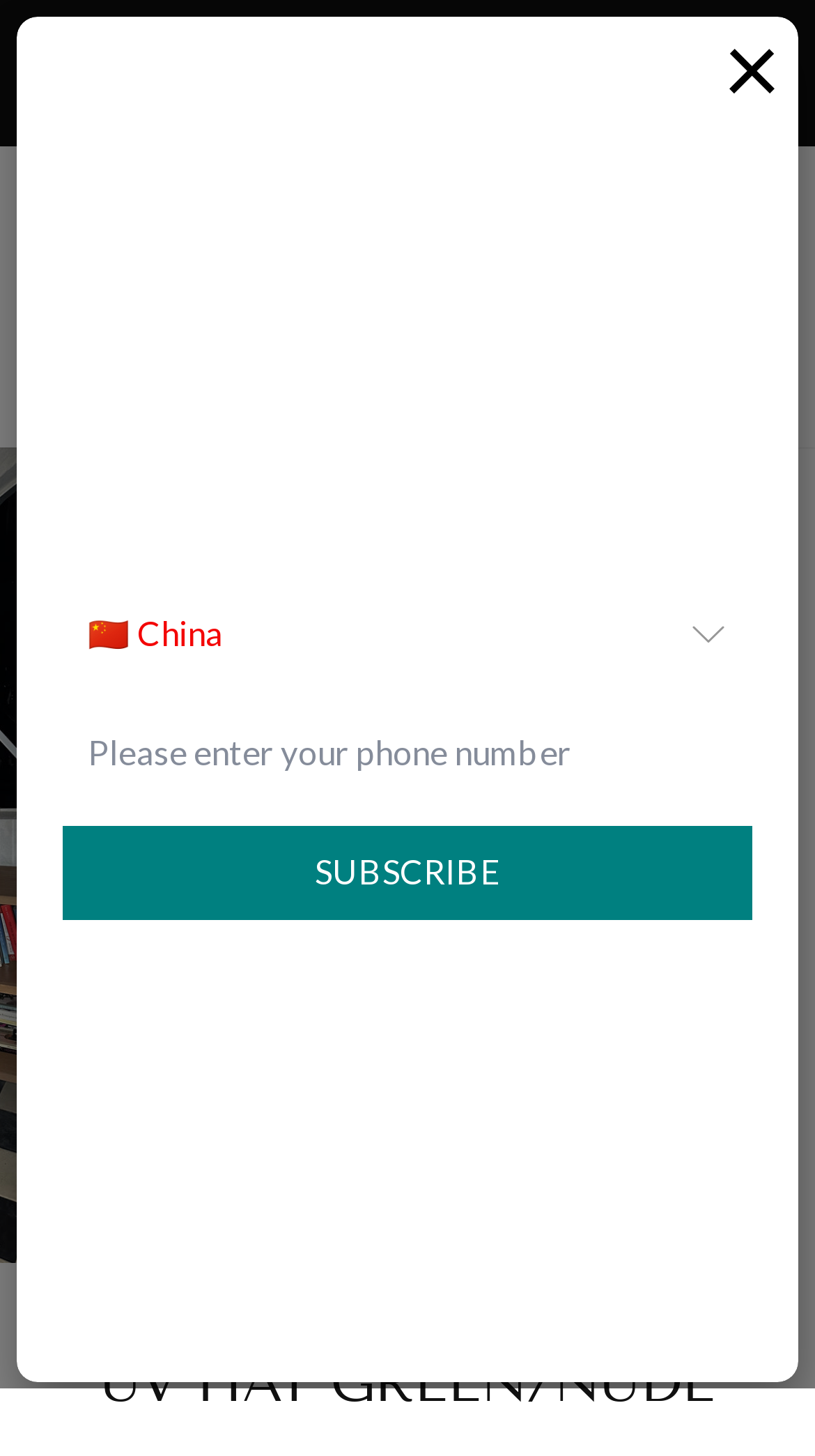Answer the following inquiry with a single word or phrase:
What is the 'BECOME A VIP' section for?

To subscribe to promotions